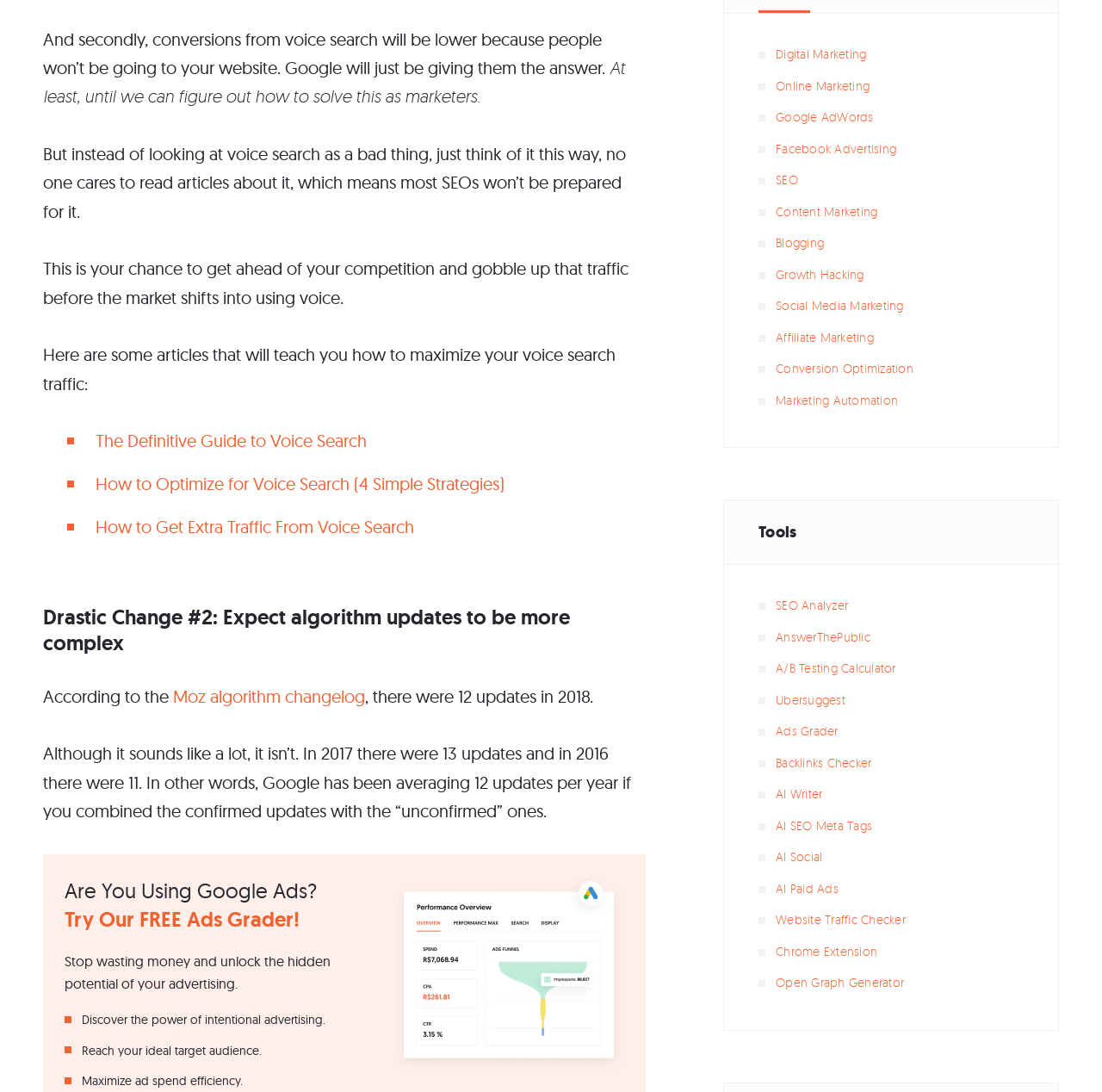Please identify the coordinates of the bounding box that should be clicked to fulfill this instruction: "Learn about Conversion Optimization".

[0.704, 0.328, 0.929, 0.348]